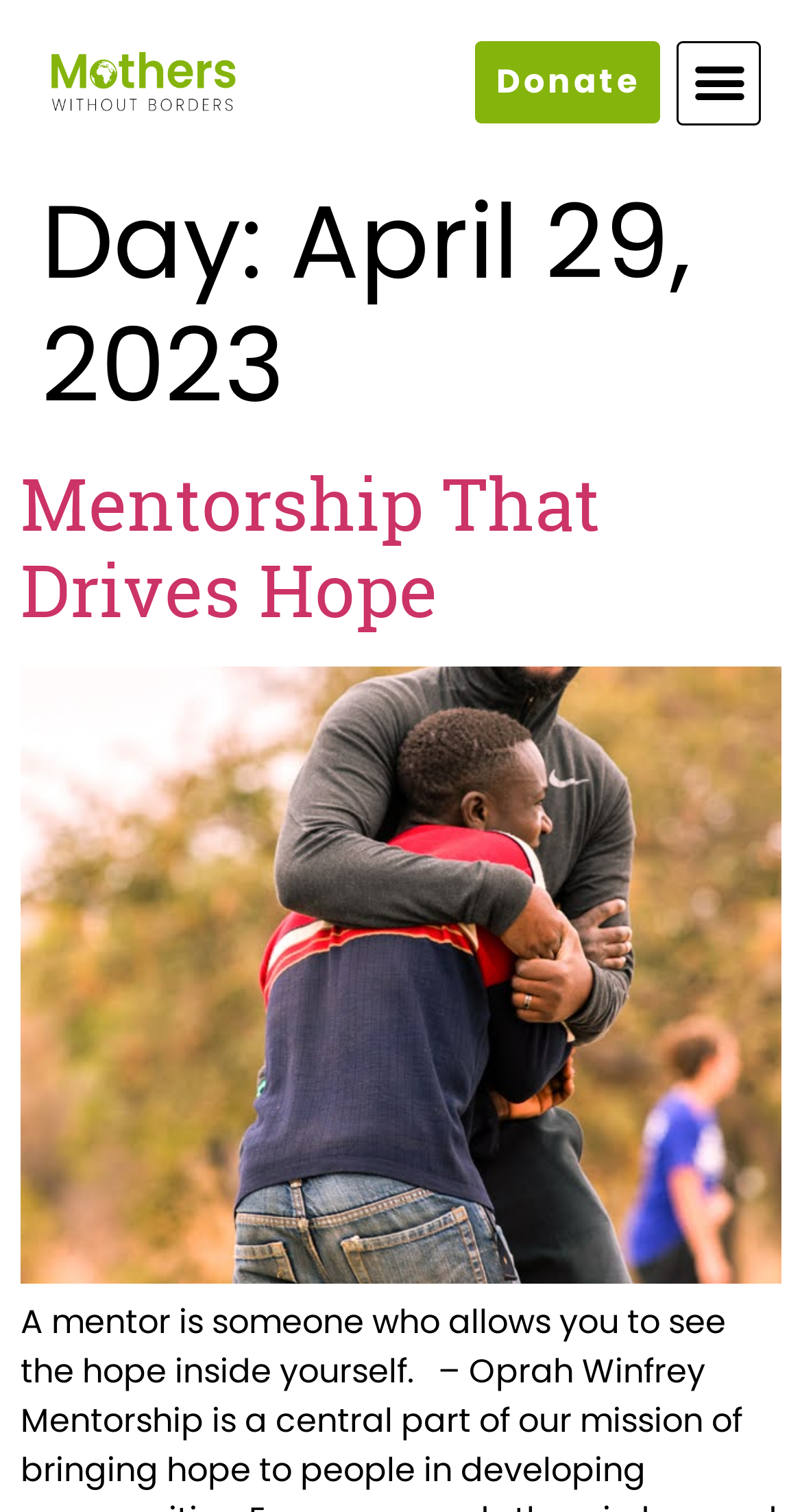Please provide a one-word or phrase answer to the question: 
What is the theme of the image at the bottom of the webpage?

Mentorship